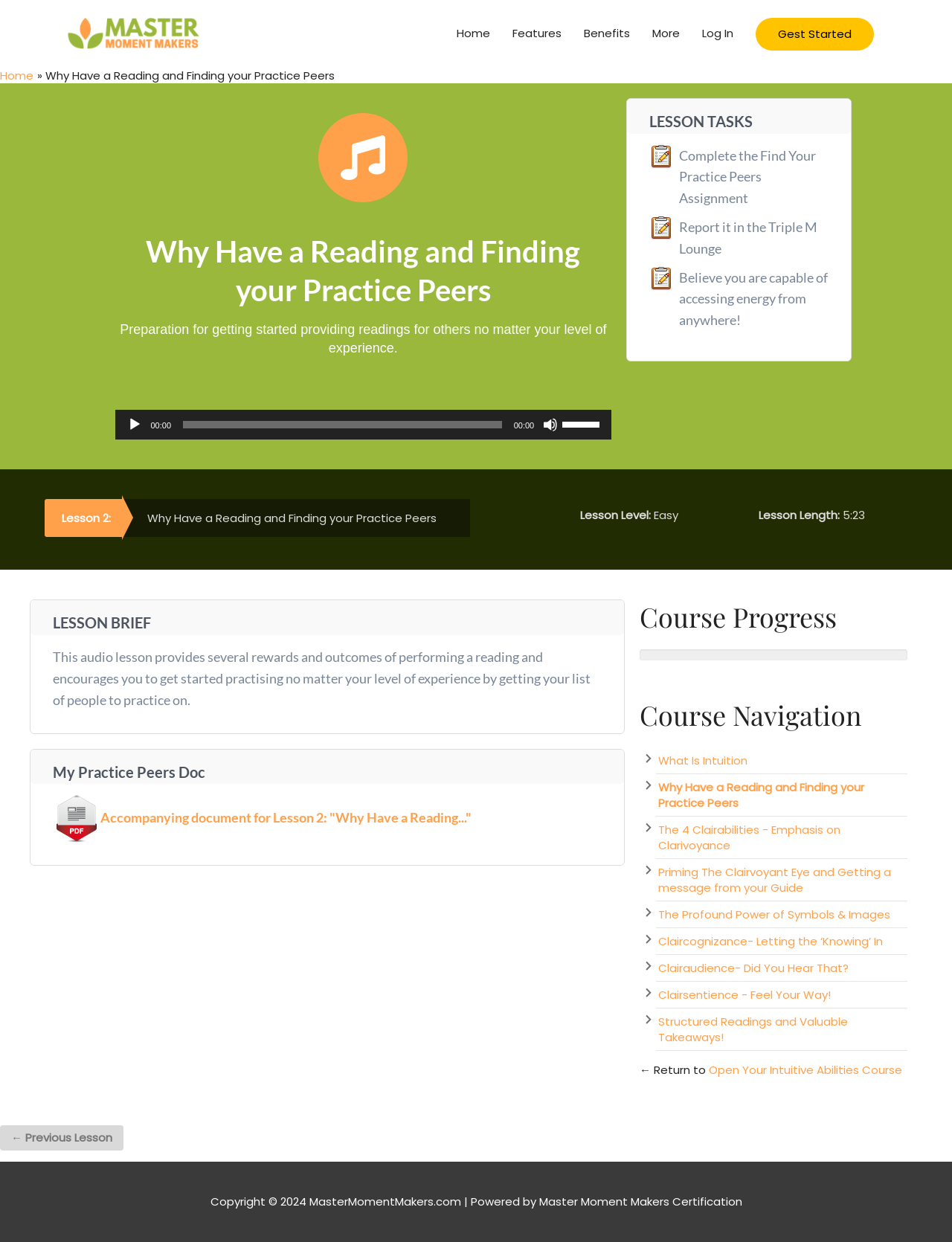How many steps are completed in the course progress?
Refer to the image and answer the question using a single word or phrase.

0 out of 9